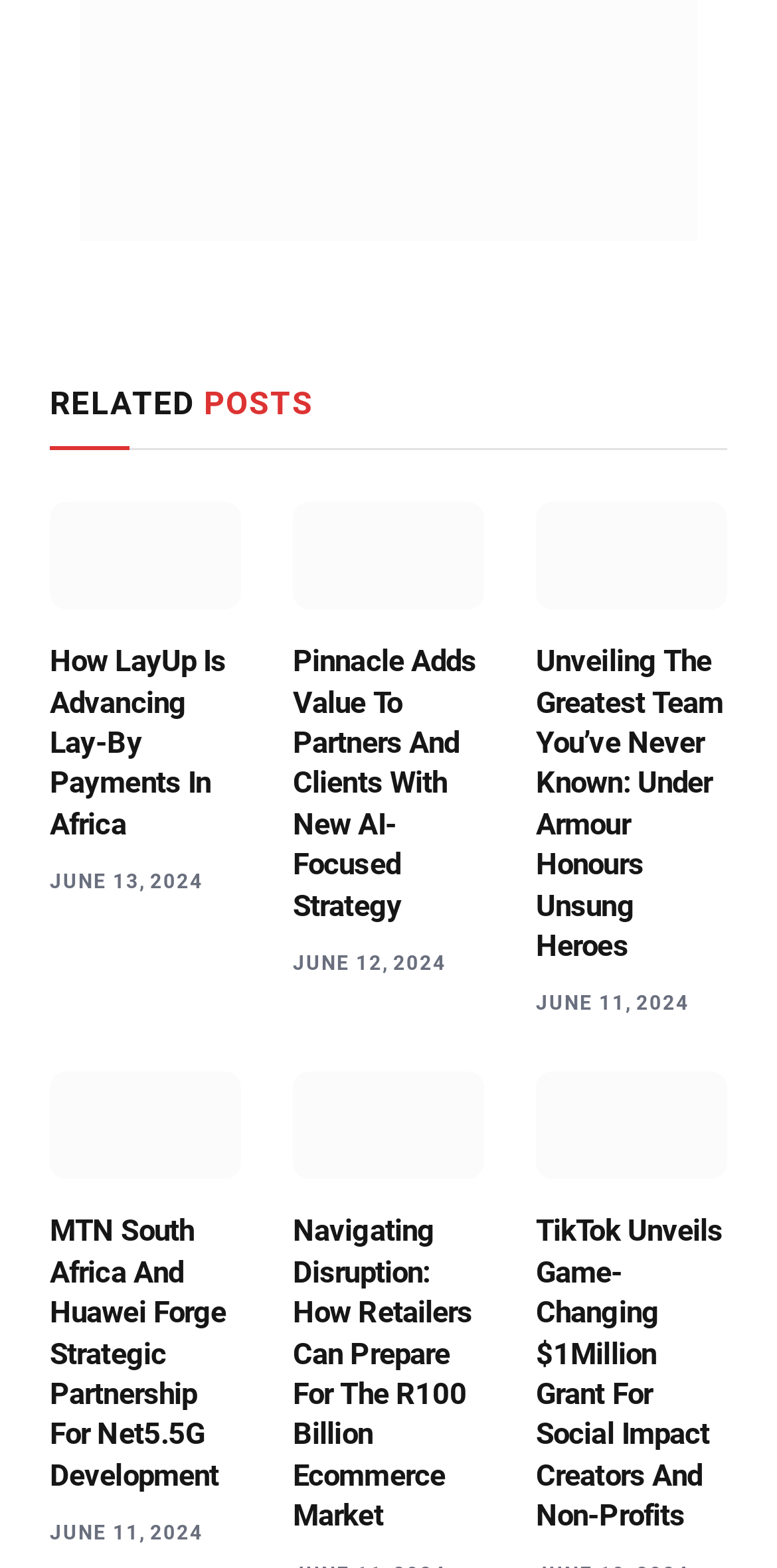What is the company mentioned in the article 'Pinnacle Adds Value To Partners And Clients With New AI-Focused Strategy'?
Using the visual information from the image, give a one-word or short-phrase answer.

Pinnacle